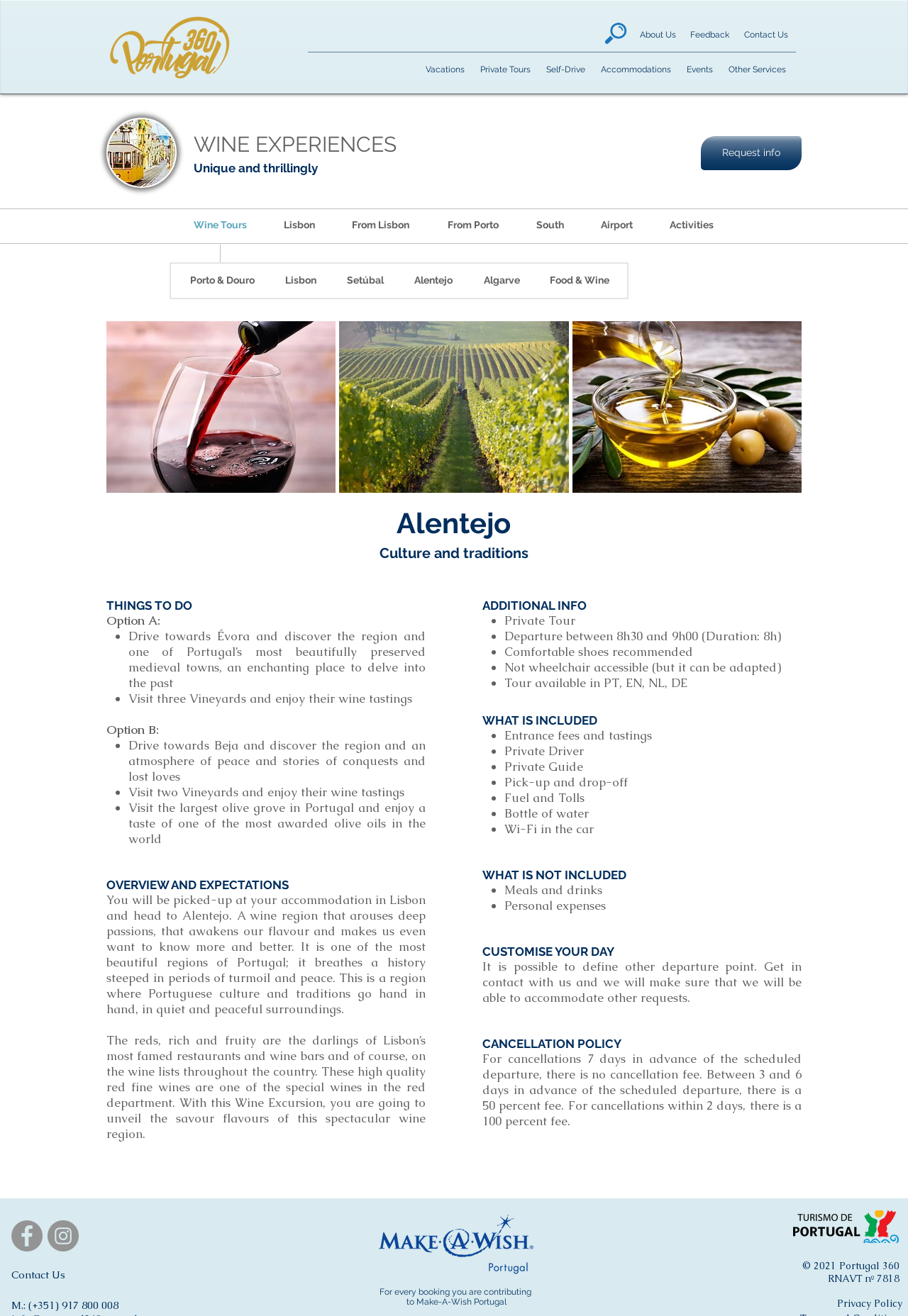Could you highlight the region that needs to be clicked to execute the instruction: "Click the 'Pt360 Logo'"?

[0.116, 0.01, 0.265, 0.062]